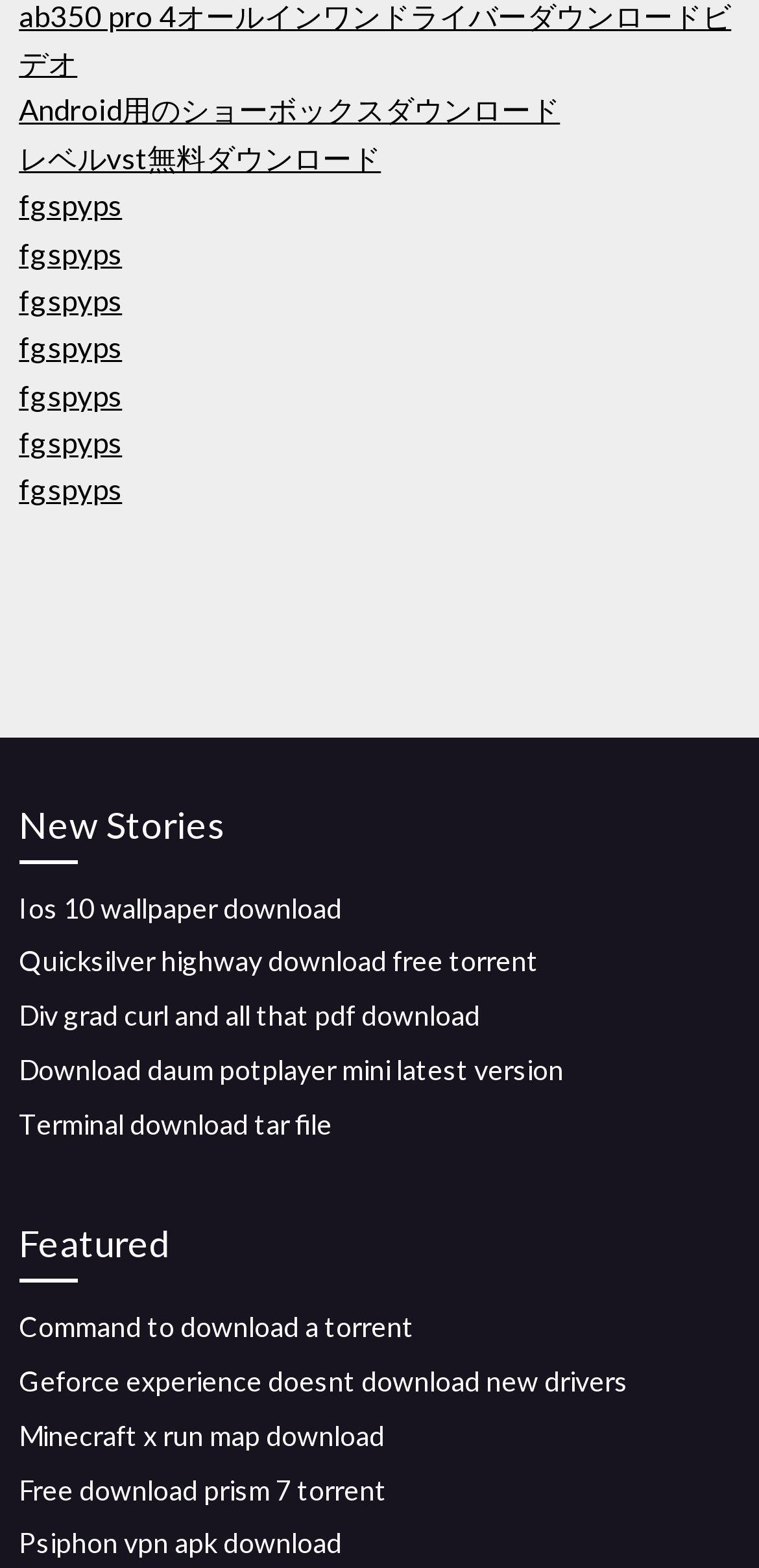What is the last link on the page?
Please use the image to provide a one-word or short phrase answer.

Psiphon vpn apk download